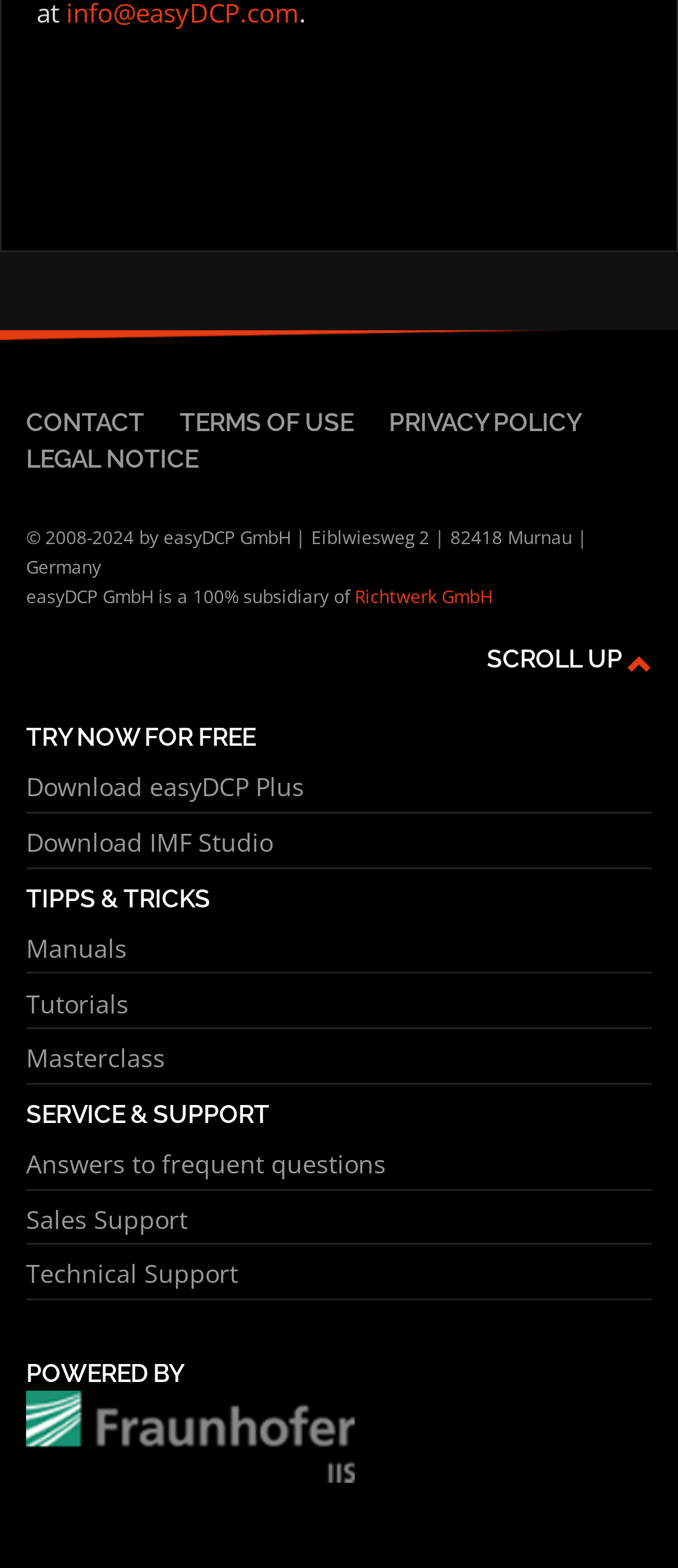Give a concise answer of one word or phrase to the question: 
How many sections are there in the footer?

4